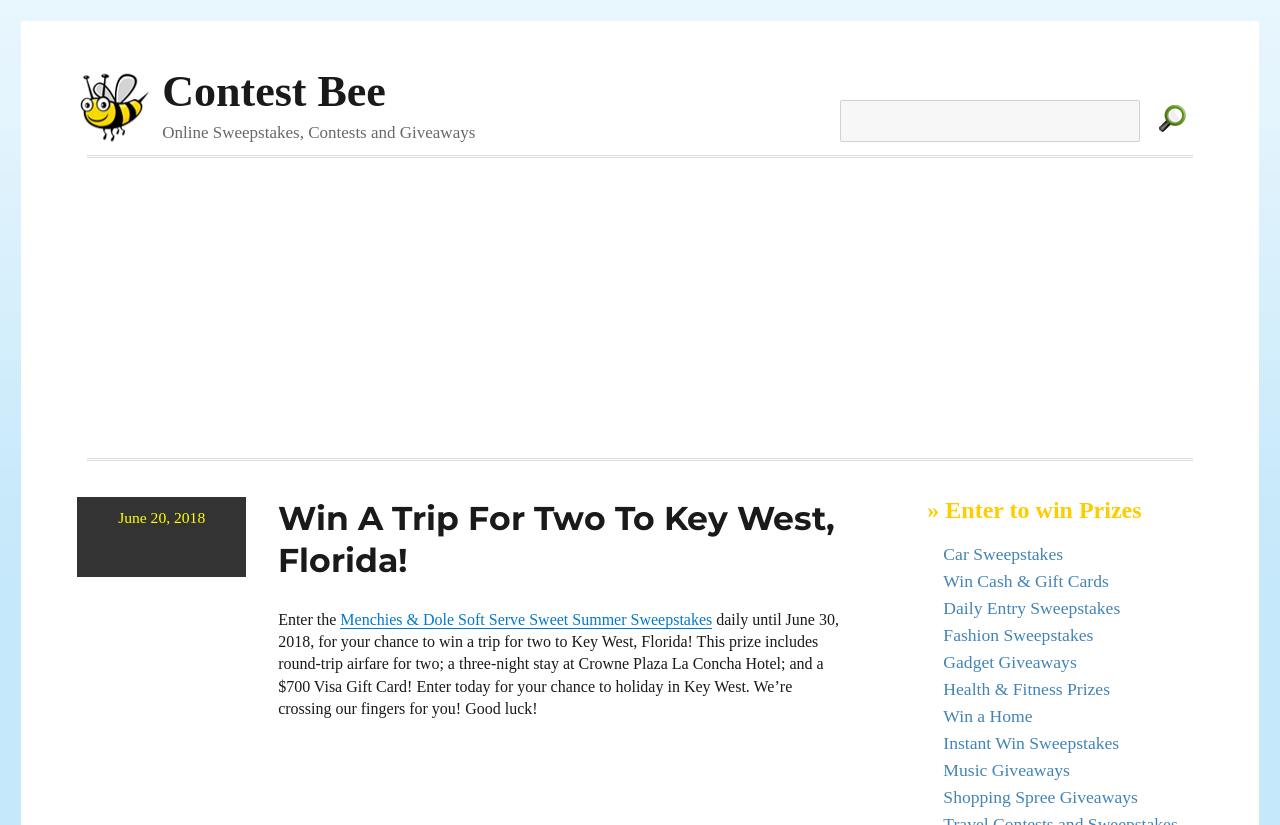Please find the bounding box coordinates of the clickable region needed to complete the following instruction: "Click on the 'Car Sweepstakes' link". The bounding box coordinates must consist of four float numbers between 0 and 1, i.e., [left, top, right, bottom].

[0.737, 0.659, 0.831, 0.683]